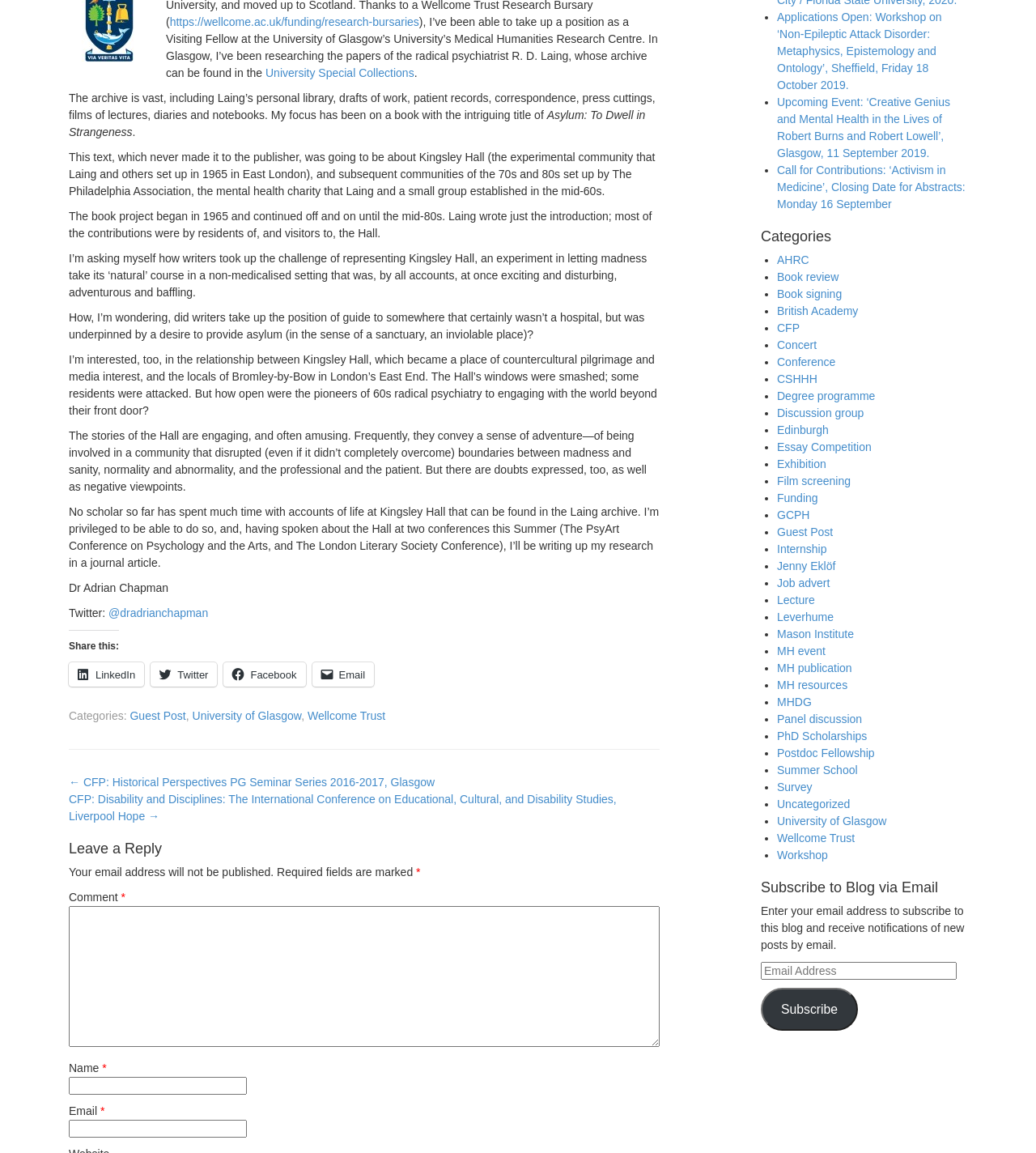Determine the bounding box for the UI element as described: "Evangelical Lutheran Church in Canada". The coordinates should be represented as four float numbers between 0 and 1, formatted as [left, top, right, bottom].

None